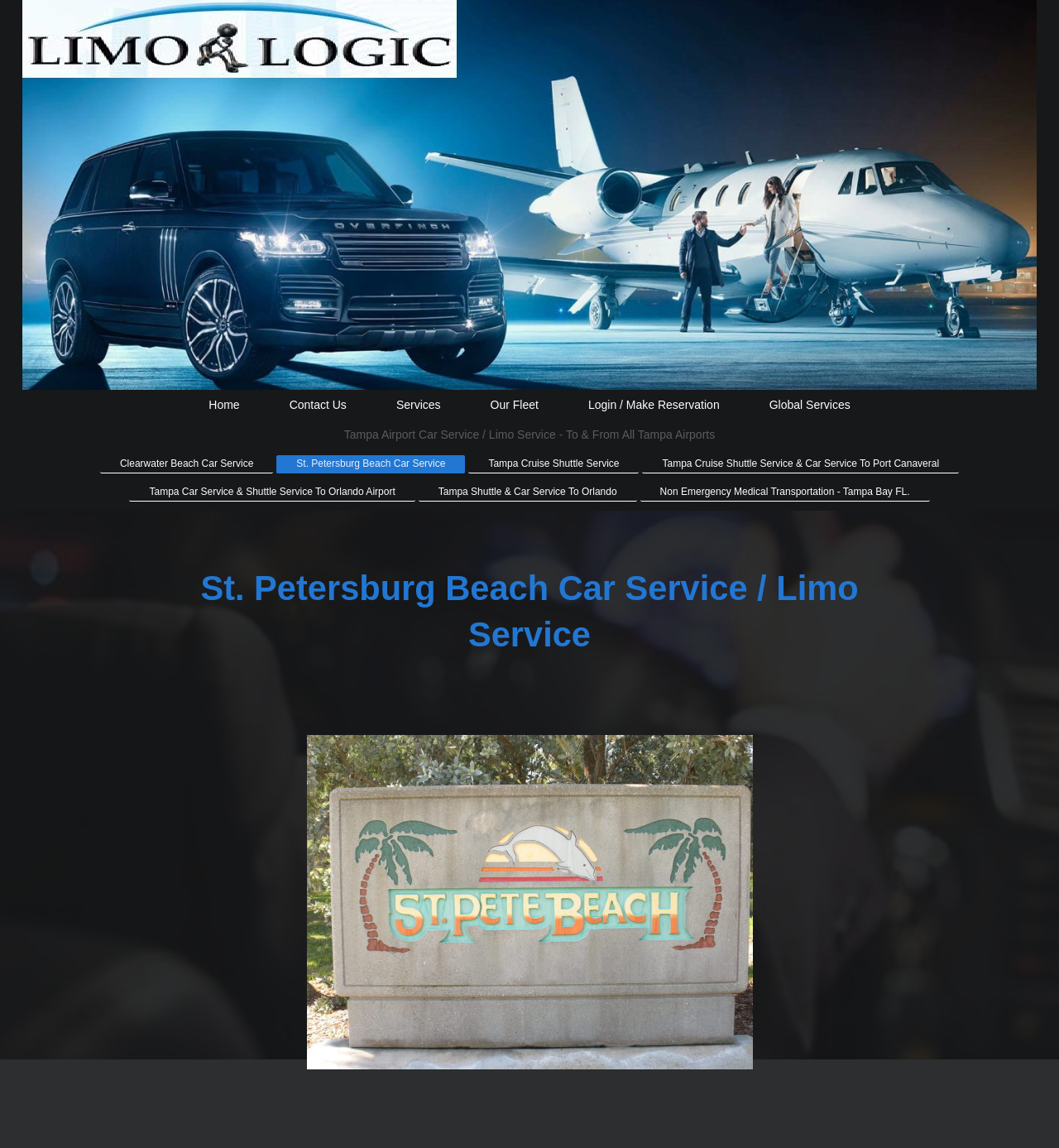Extract the bounding box coordinates for the UI element described as: "Home".

[0.175, 0.344, 0.248, 0.362]